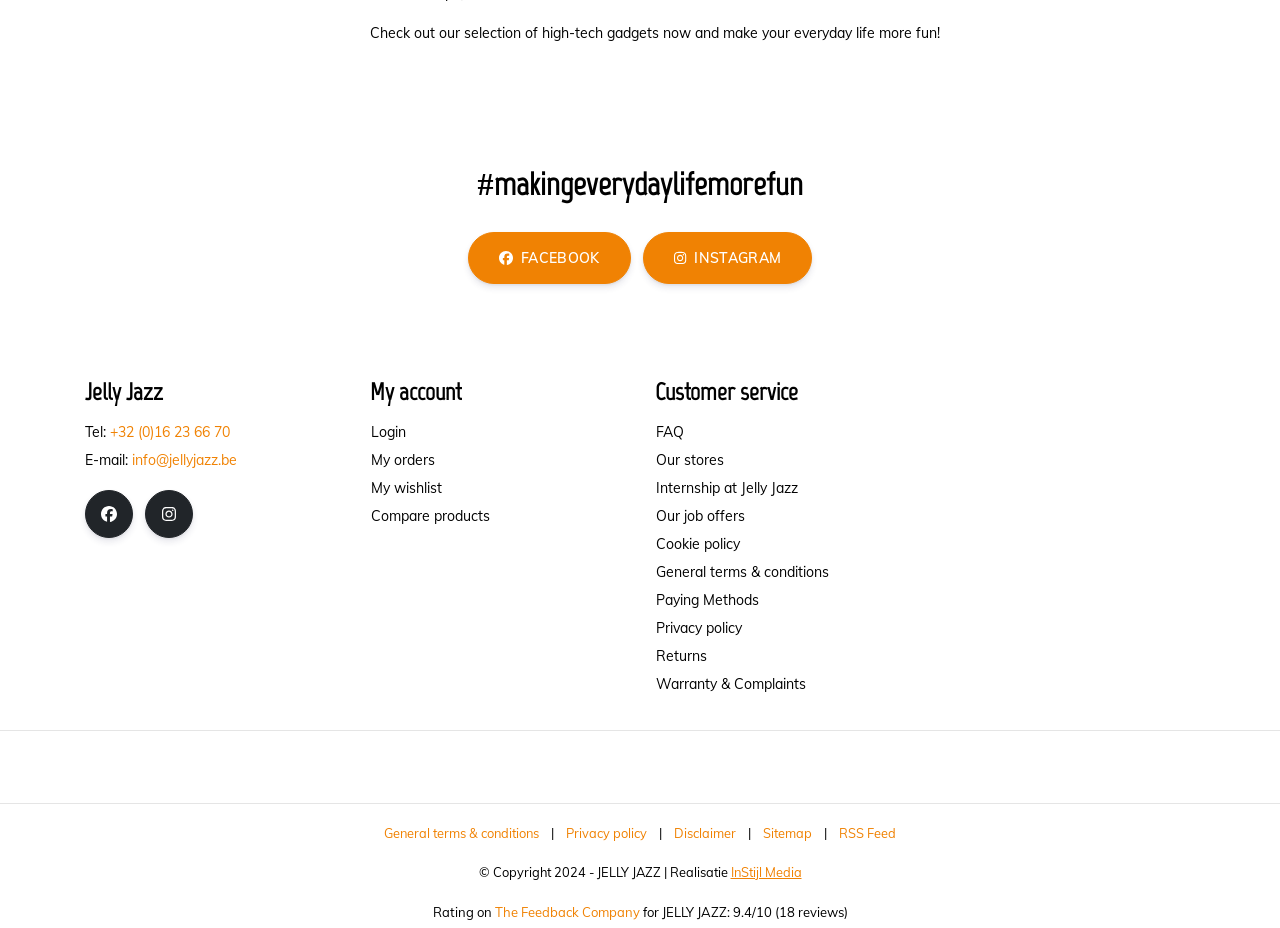Give a succinct answer to this question in a single word or phrase: 
What payment methods are accepted by Jelly Jazz?

Multiple